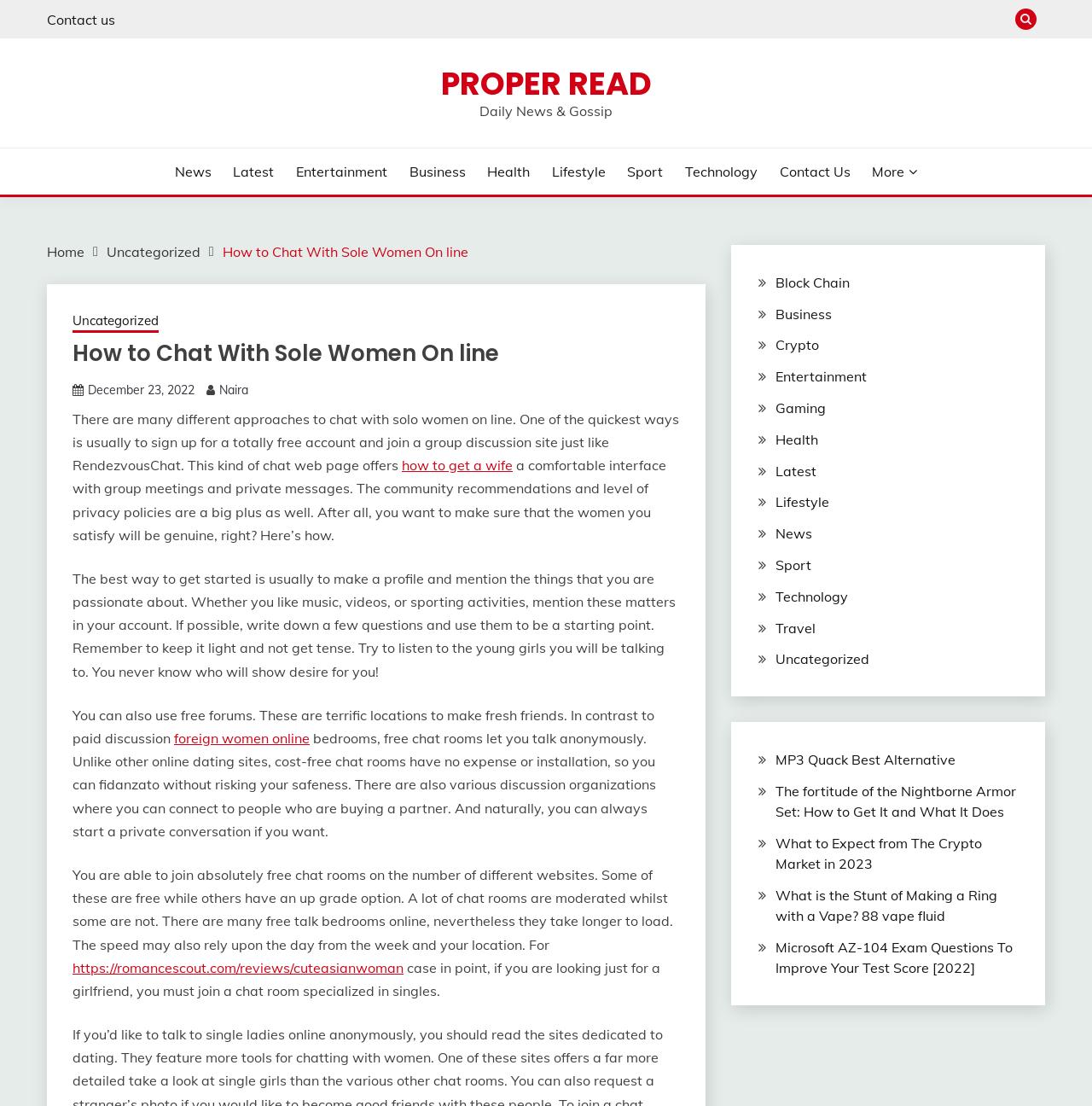What is the name of the chat website mentioned in the article?
Please answer the question with a single word or phrase, referencing the image.

RendezvousChat